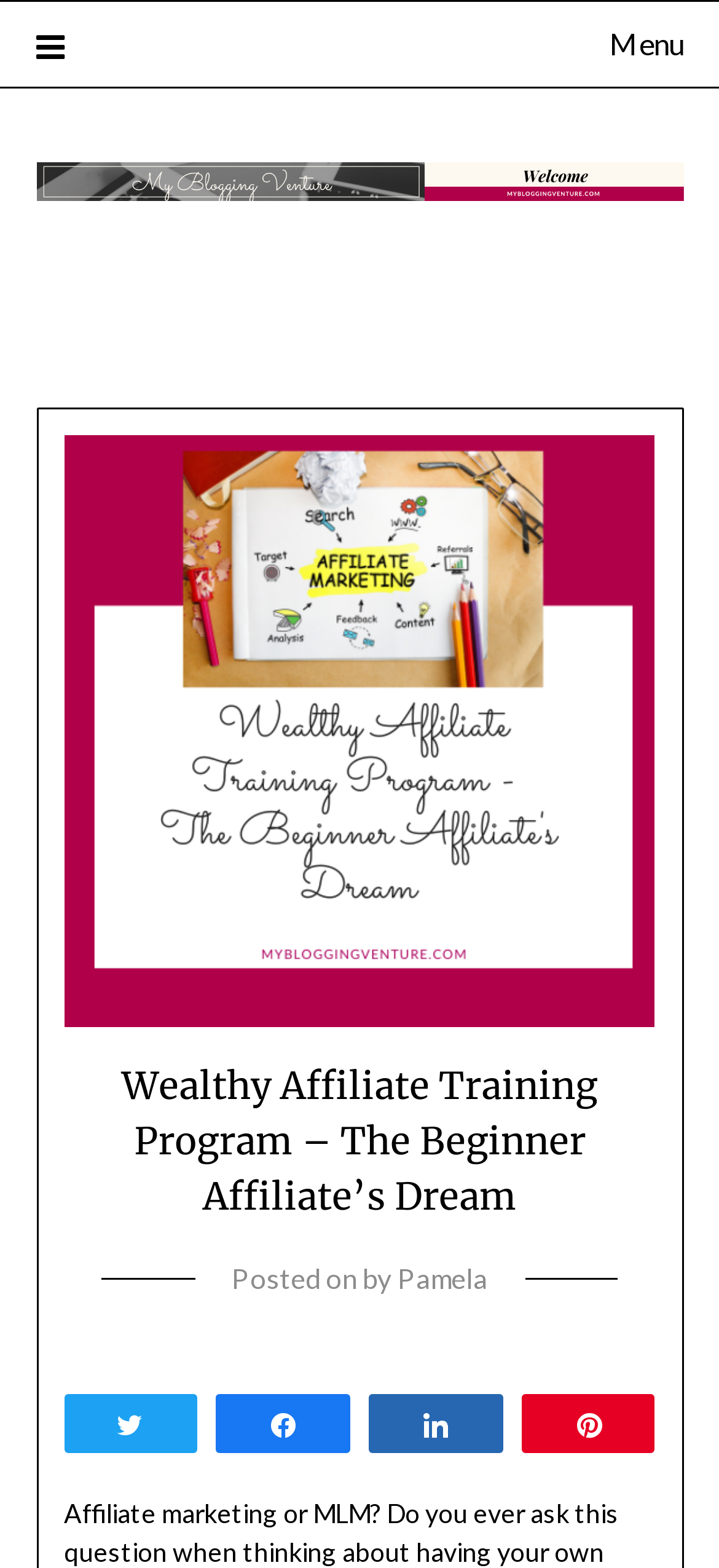Please analyze the image and give a detailed answer to the question:
What is the topic of the post?

The topic of the post can be found in the link element with the text 'affiliate marketing', which has a bounding box coordinate of [0.089, 0.636, 0.911, 0.659]. This link element is located below the image element with the same text 'affiliate marketing'.